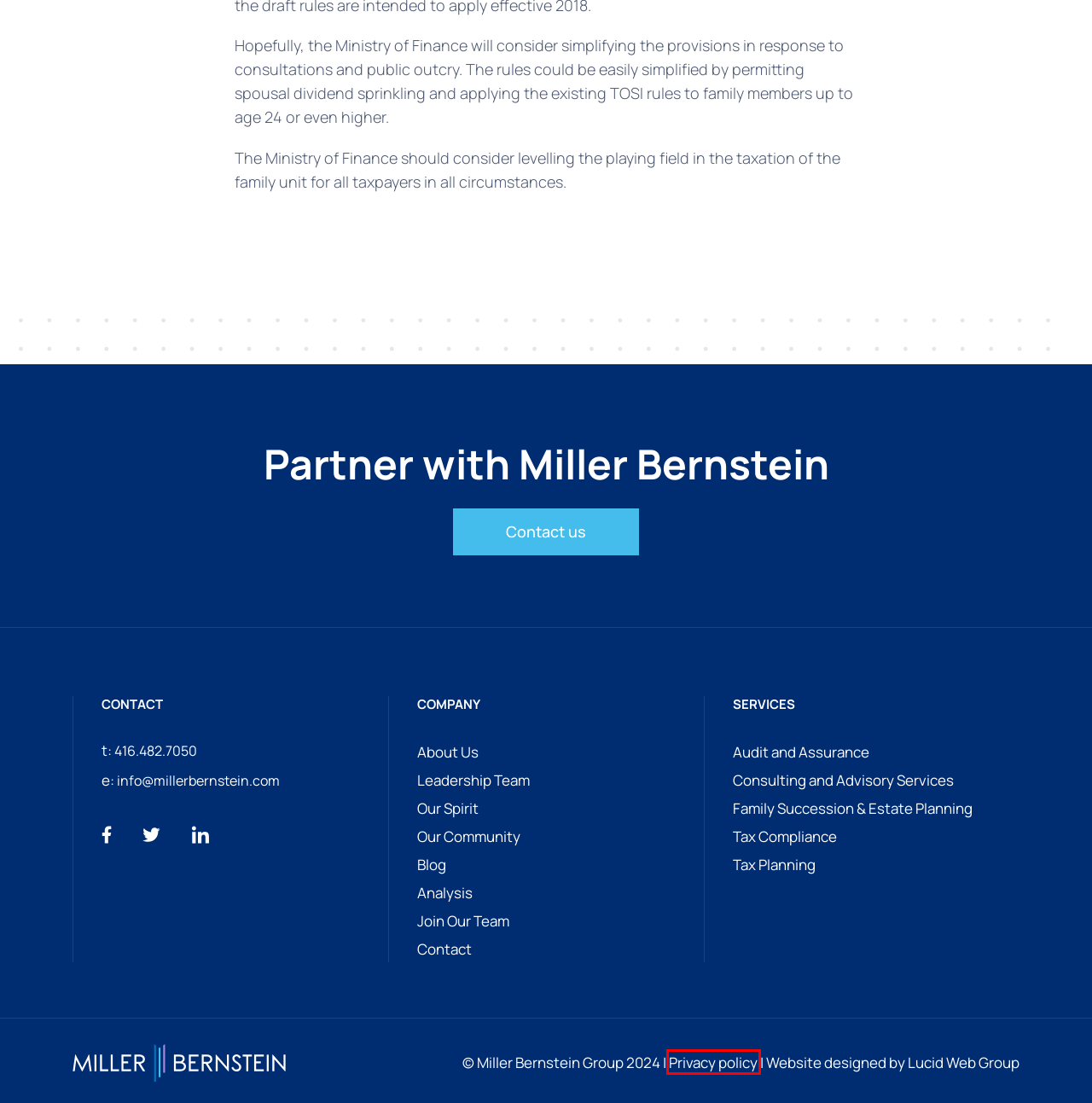Look at the screenshot of a webpage where a red rectangle bounding box is present. Choose the webpage description that best describes the new webpage after clicking the element inside the red bounding box. Here are the candidates:
A. Tax Compliance | Miller Bernstein
B. Leadership Team | Miller Bernstein
C. Our Community | Miller Bernstein
D. Privacy Policy | Miller Bernstein
E. Audit and Assurance | Miller Bernstein
F. Analysis | Miller Bernstein
G. Our Spirit | Miller Bernstein
H. About Us | Miller Bernstein

D